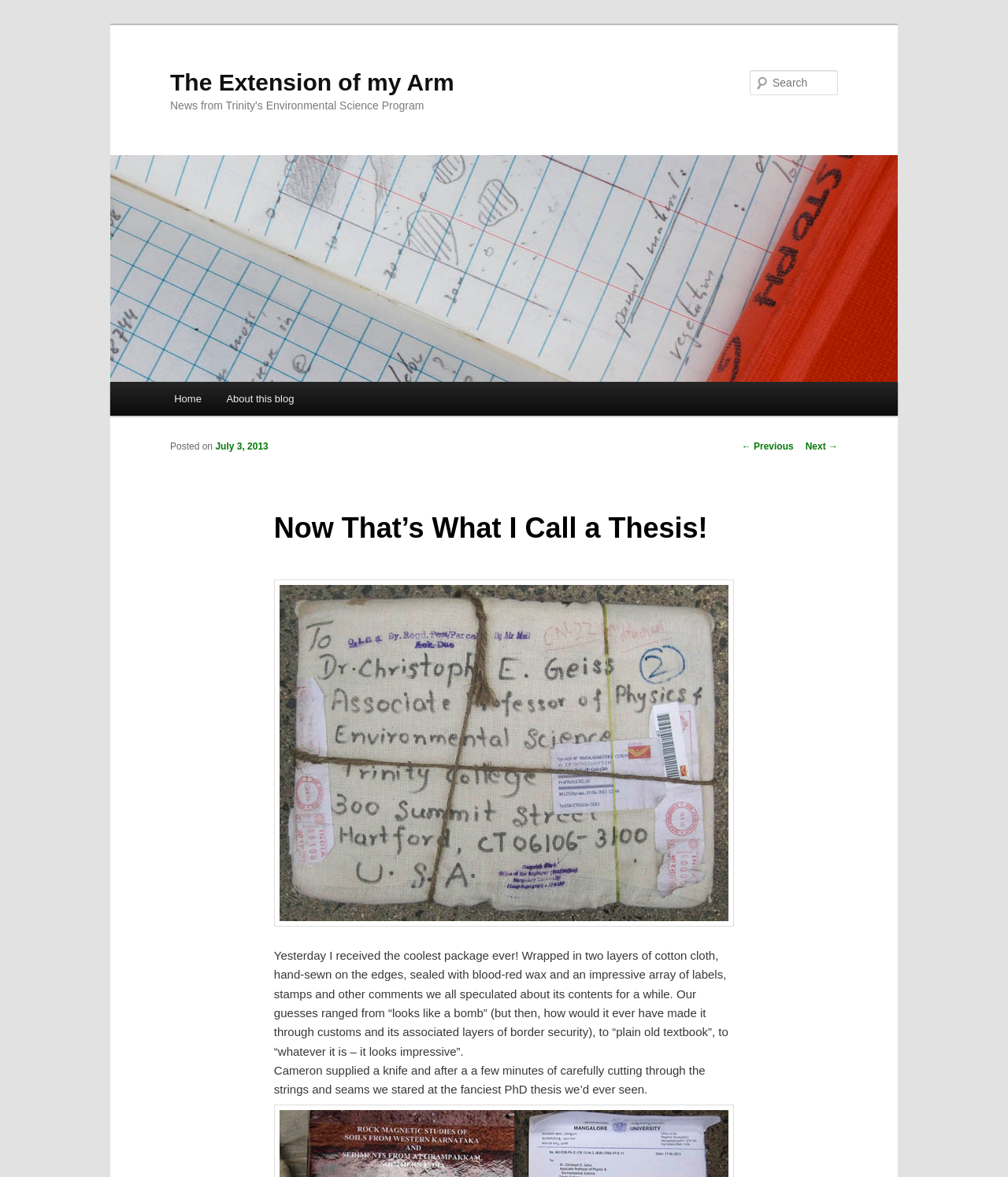Please find and report the bounding box coordinates of the element to click in order to perform the following action: "Read the post dated July 3, 2013". The coordinates should be expressed as four float numbers between 0 and 1, in the format [left, top, right, bottom].

[0.214, 0.375, 0.266, 0.384]